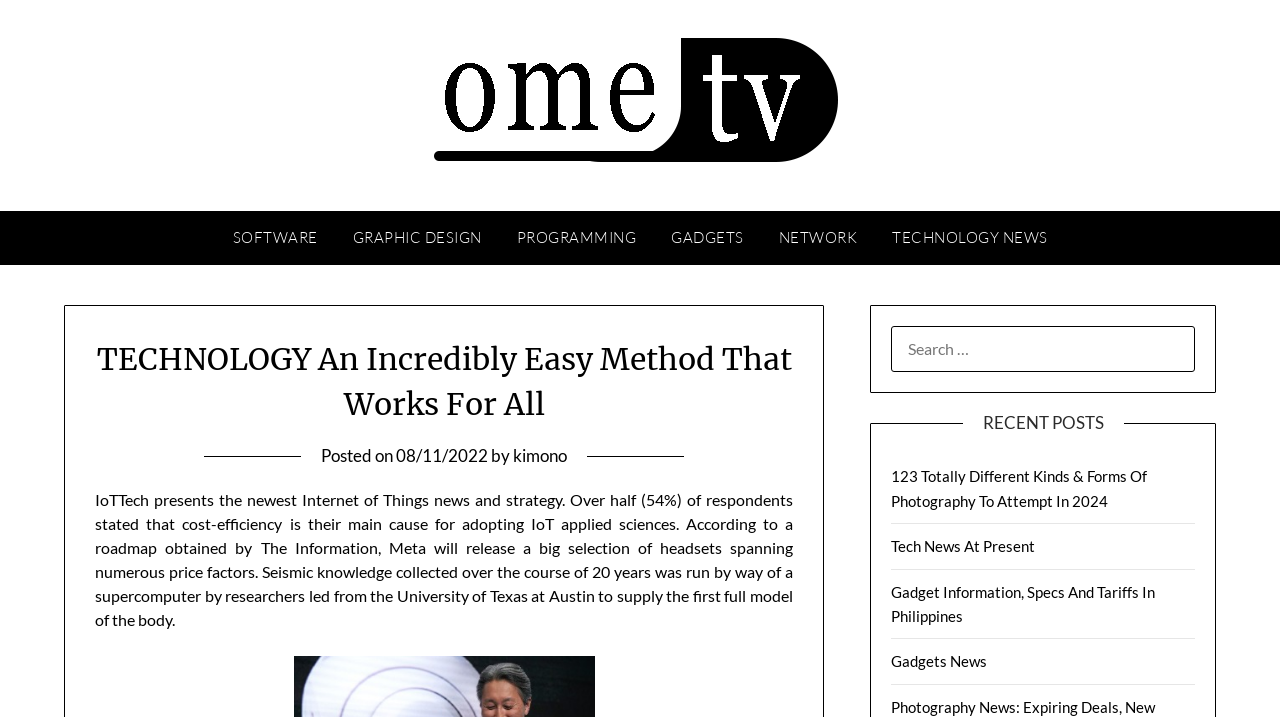Write an extensive caption that covers every aspect of the webpage.

The webpage is a technology news website, specifically focused on the Internet of Things (IoT). At the top, there is a logo "OTV" with a link, accompanied by an image. Below the logo, there are six links to different categories: SOFTWARE, GRAPHIC DESIGN, PROGRAMMING, GADGETS, NETWORK, and TECHNOLOGY NEWS.

The main content of the webpage is a news article with the title "TECHNOLOGY An Incredibly Easy Method That Works For All". The article is posted on 08/11/2022 by kimono. The text describes the adoption of IoT technologies, citing a roadmap obtained by The Information, and research led by the University of Texas at Austin.

To the right of the article, there is a search bar with a label "SEARCH FOR:". Below the search bar, there is a section titled "RECENT POSTS" with four links to recent news articles, including "123 Totally Different Kinds & Forms Of Photography To Attempt In 2024", "Tech News At Present", "Gadget Information, Specs And Tariffs In Philippines", and "Gadgets News".